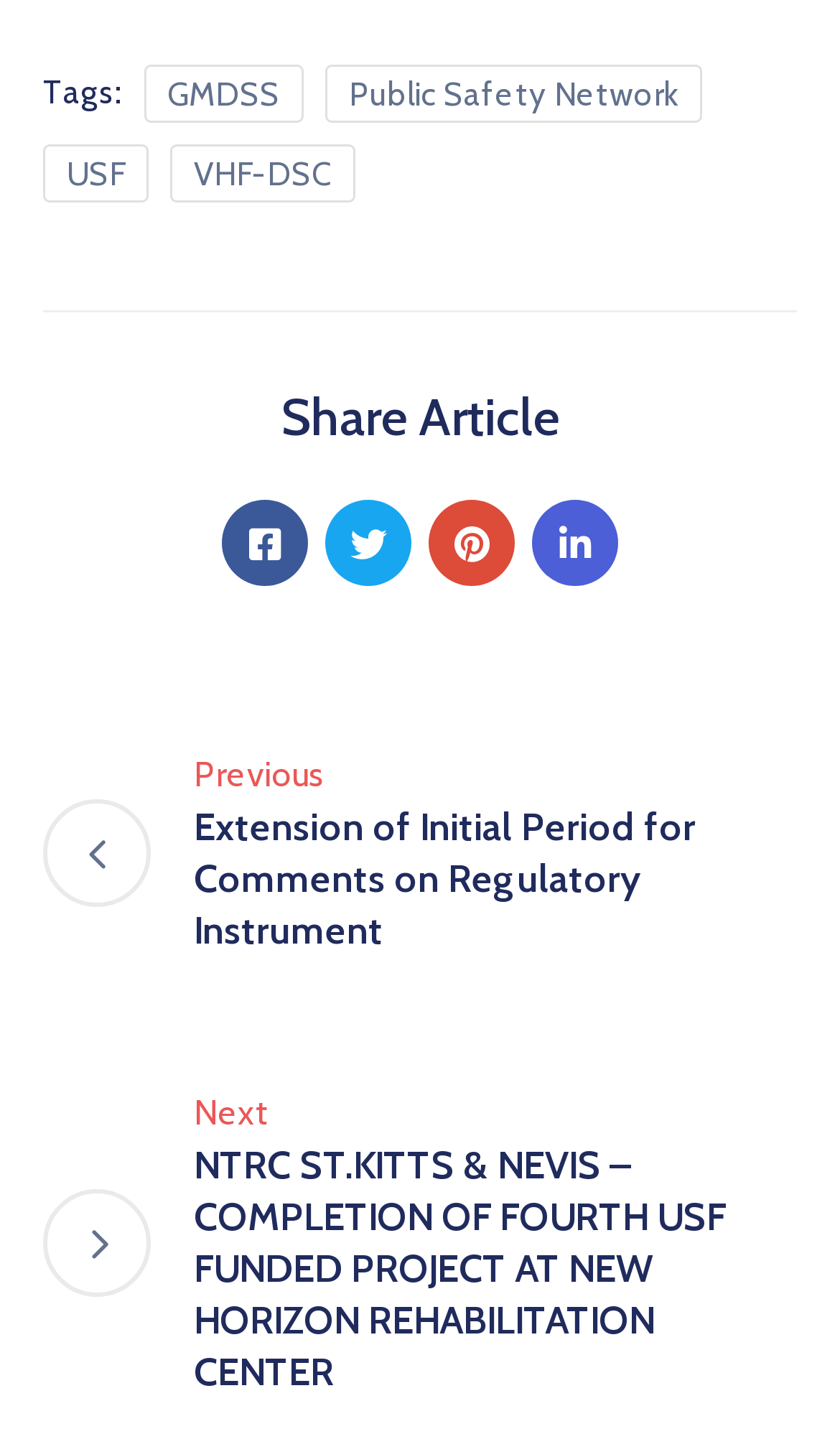Answer the question below with a single word or a brief phrase: 
How many links are in the footer?

5